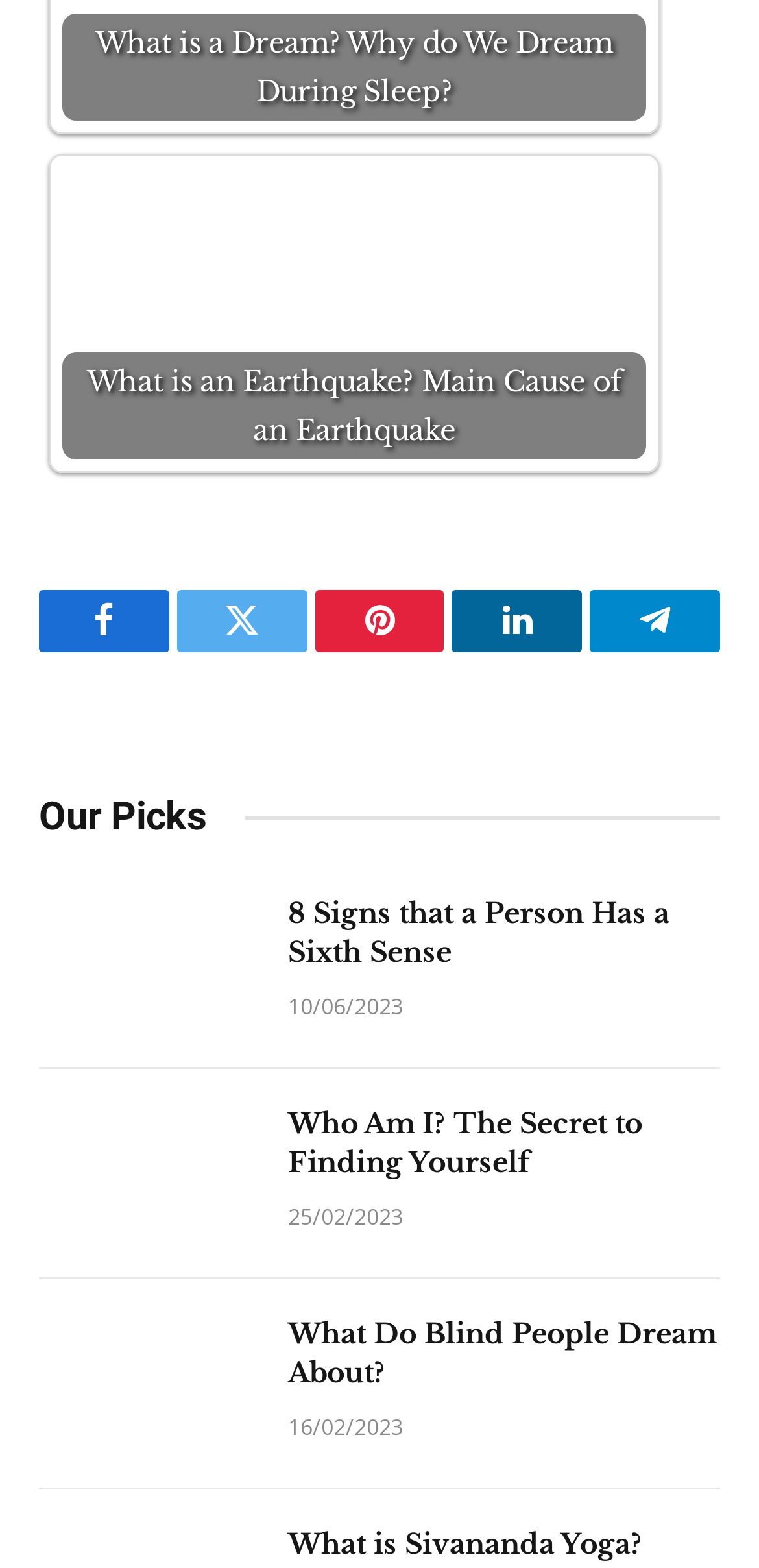What is the purpose of the 'Our Picks' section?
Kindly offer a detailed explanation using the data available in the image.

The 'Our Picks' section is likely used to showcase a selection of articles, which can be inferred from the presence of multiple article links and images below the 'Our Picks' heading.